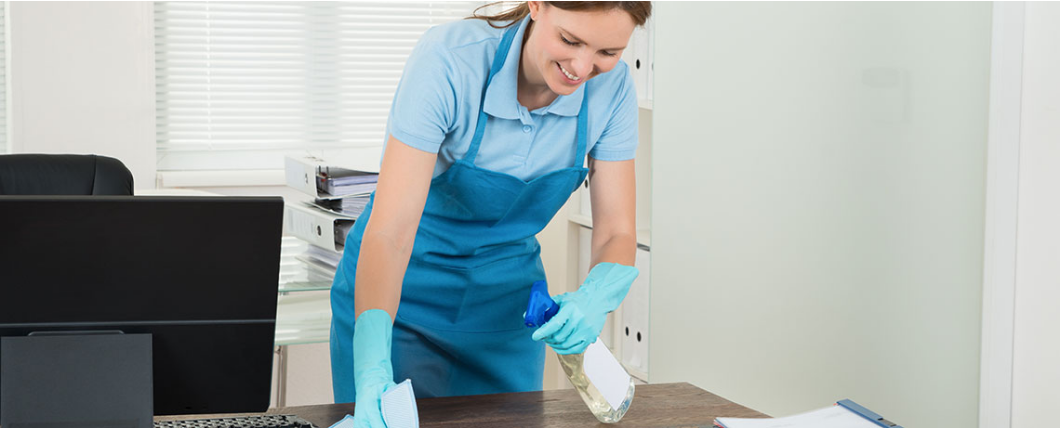Describe the scene in the image with detailed observations.

The image shows a professional cleaner engaged in a task within an office environment. Dressed in a light blue shirt and a matching apron, she is focused on cleaning a desk with a spray bottle and a cloth. The workspace is well-organized, featuring a computer monitor and stacks of paperwork in the background. Sunlight streams through the blinds, creating a bright atmosphere that highlights her attentive approach to maintaining cleanliness. This scene is emblematic of business and commercial cleaning services offered in Springfield, IL, emphasizing professionalism and efficiency in maintaining a clean working environment.